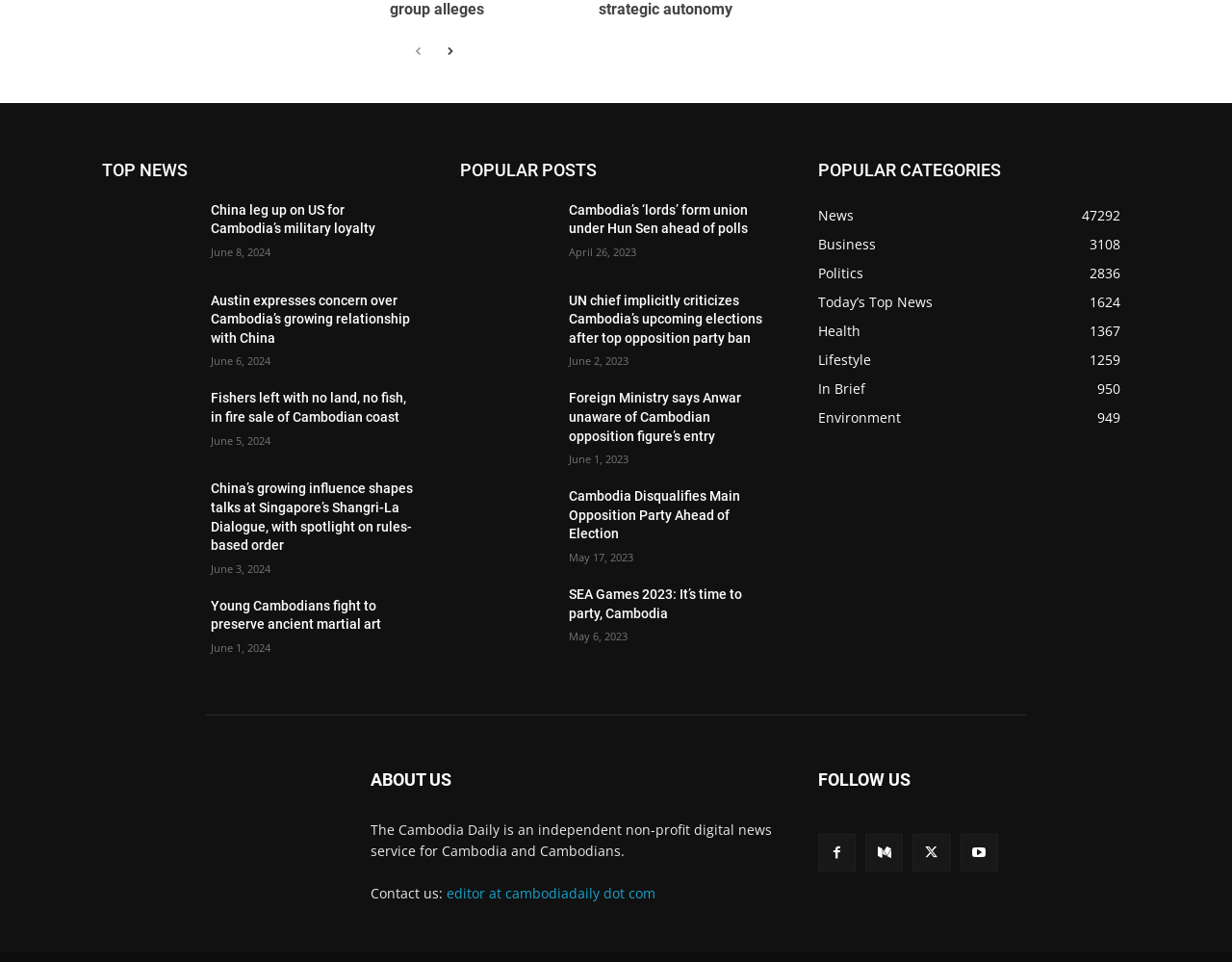How many social media platforms are listed under 'FOLLOW US'?
Can you provide a detailed and comprehensive answer to the question?

I counted the number of links under the 'FOLLOW US' heading, which are four social media platform icons, and found that there are 4 social media platforms listed.